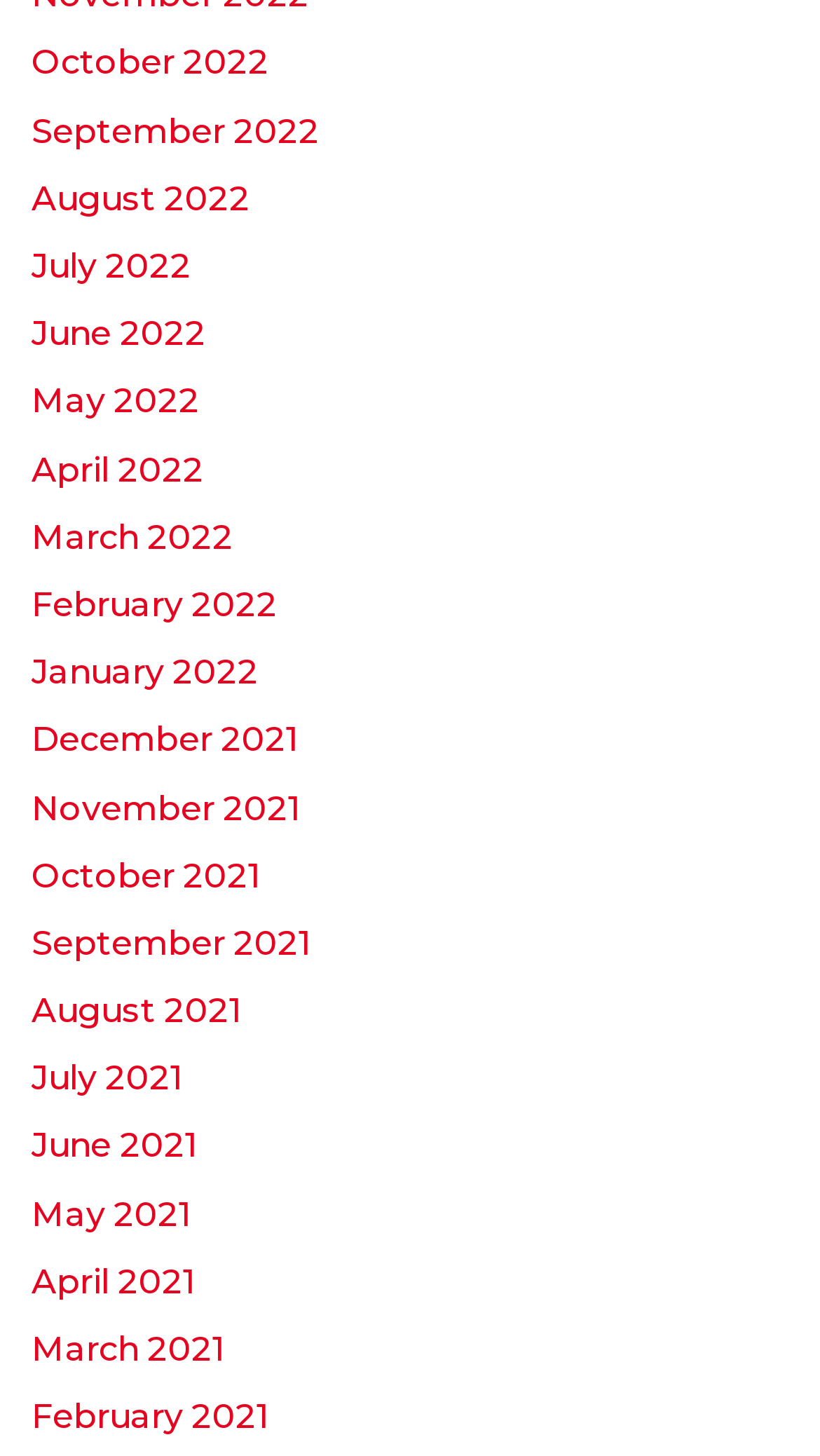Please locate the bounding box coordinates for the element that should be clicked to achieve the following instruction: "View the publication by Melissa M. Appleyard". Ensure the coordinates are given as four float numbers between 0 and 1, i.e., [left, top, right, bottom].

None